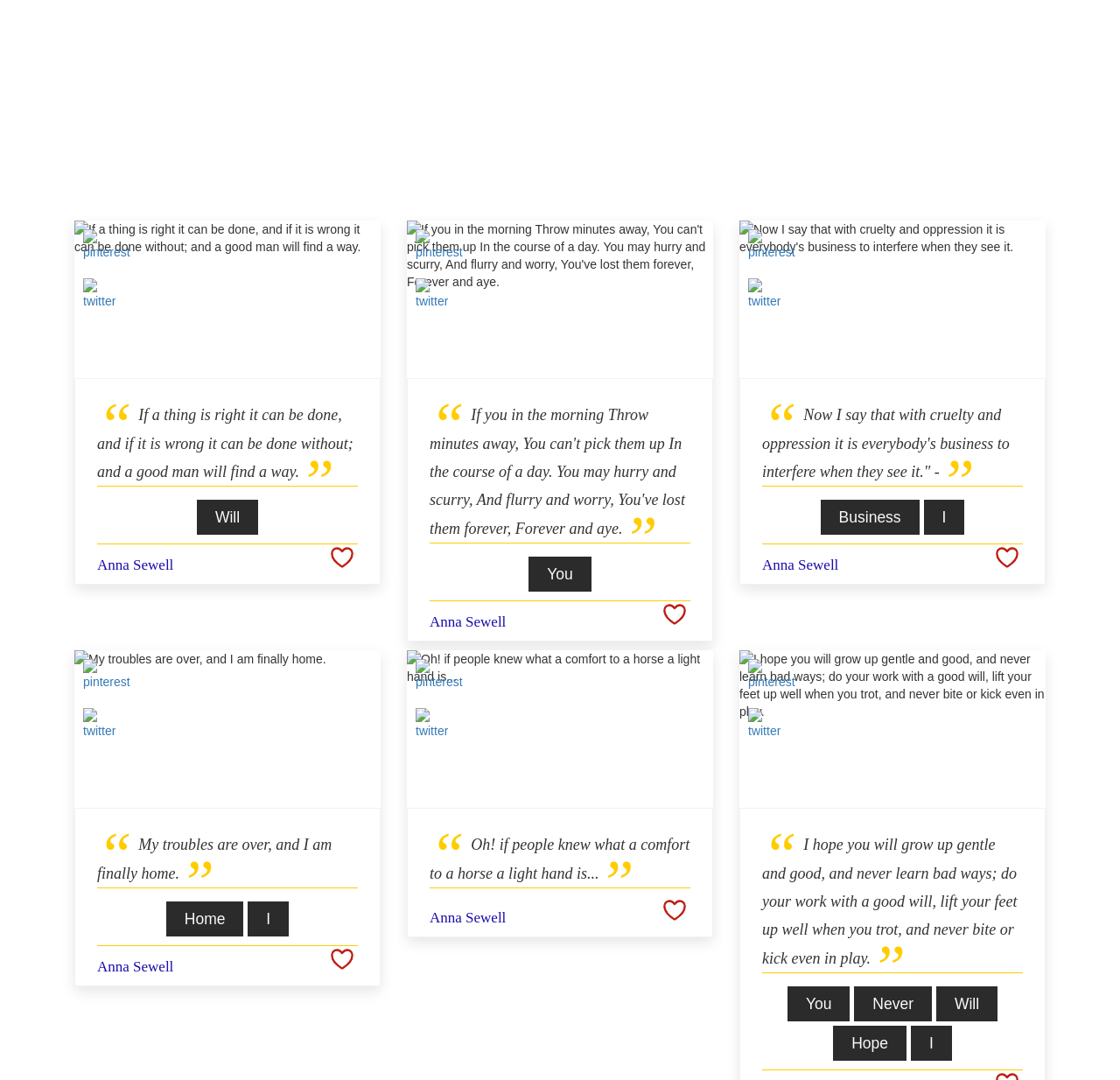Please find the bounding box coordinates of the element that must be clicked to perform the given instruction: "Read the quote by Will". The coordinates should be four float numbers from 0 to 1, i.e., [left, top, right, bottom].

[0.176, 0.463, 0.231, 0.495]